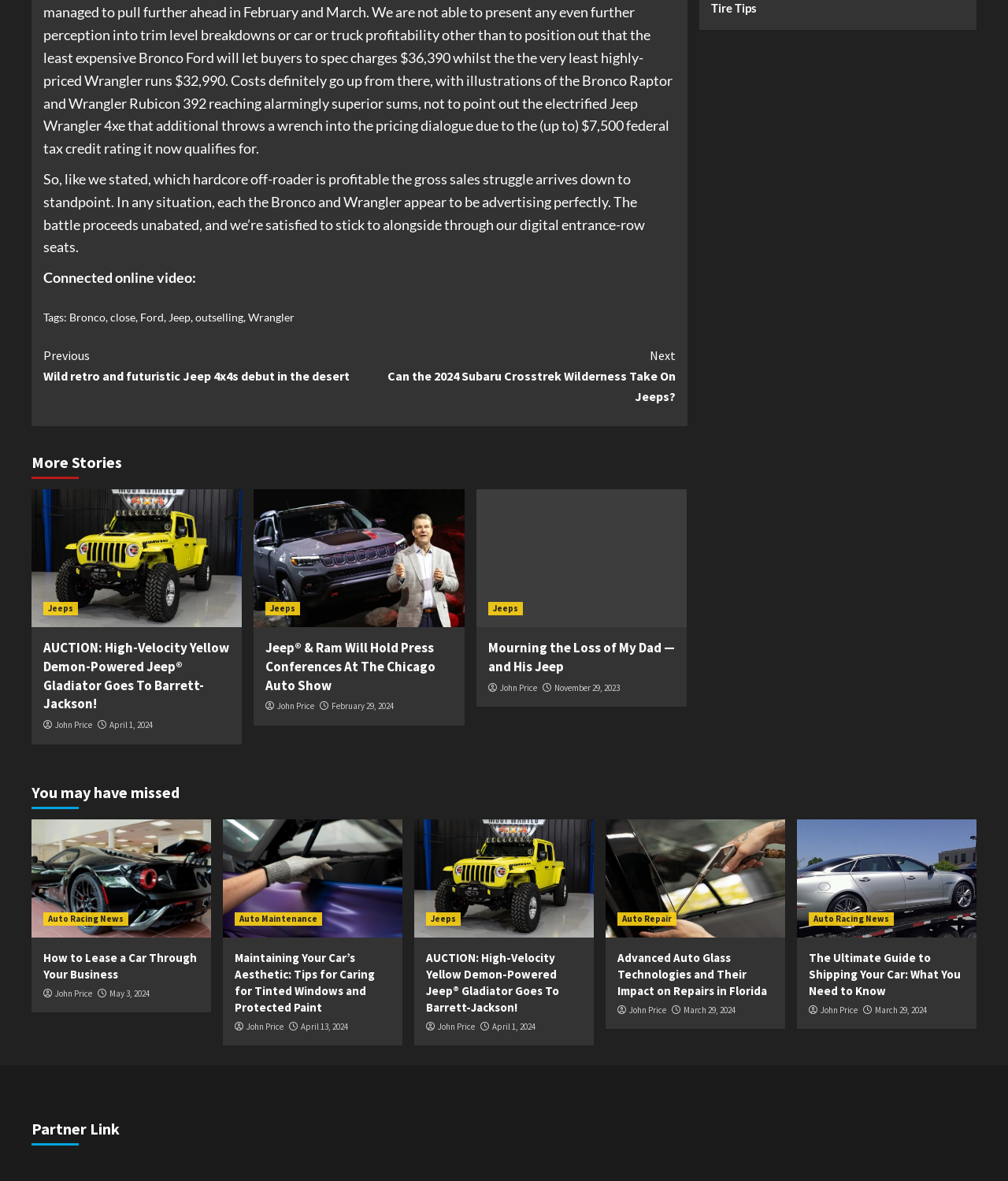Respond with a single word or phrase for the following question: 
What is the purpose of the 'Continue Reading' button?

To read more of the article